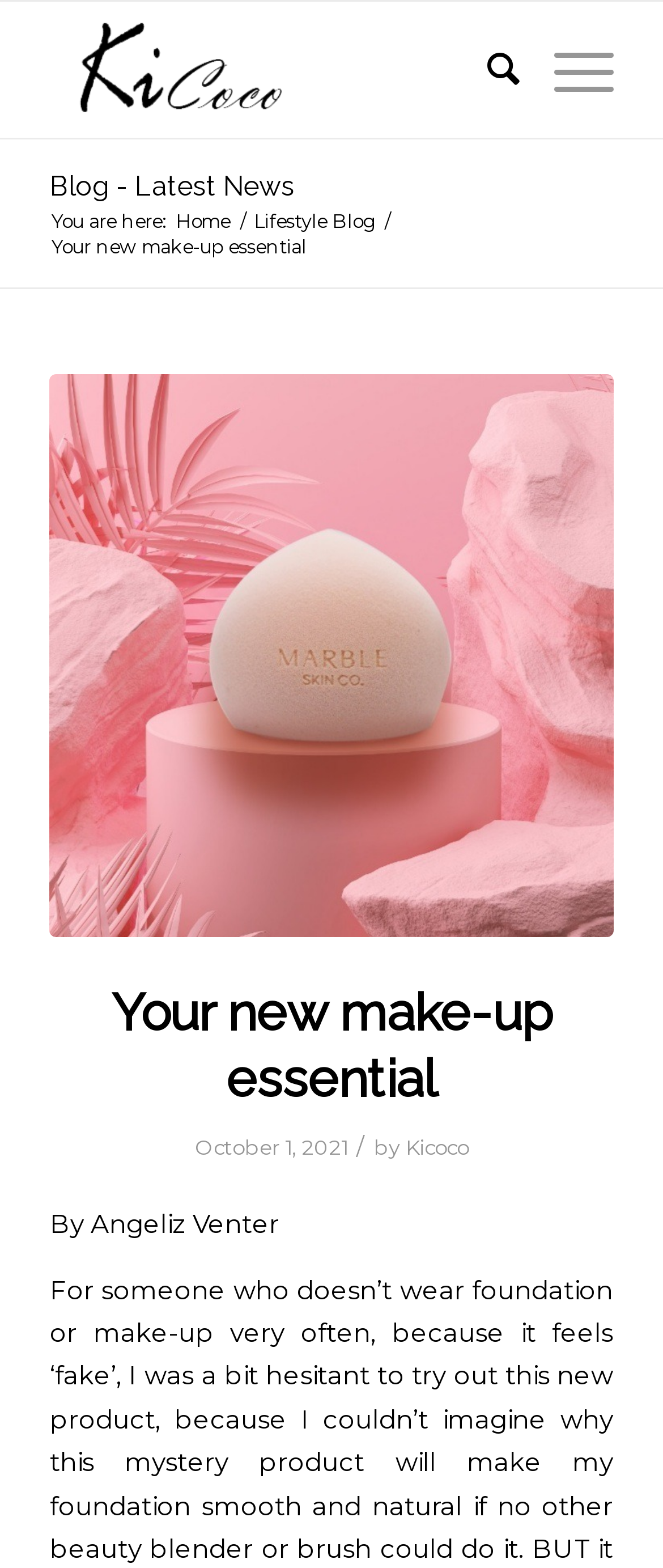Utilize the information from the image to answer the question in detail:
What is the name of the blog?

I inferred this from the link 'Lifestyle Blog' in the breadcrumb navigation section, which suggests that the current webpage is part of a larger blog with this name.